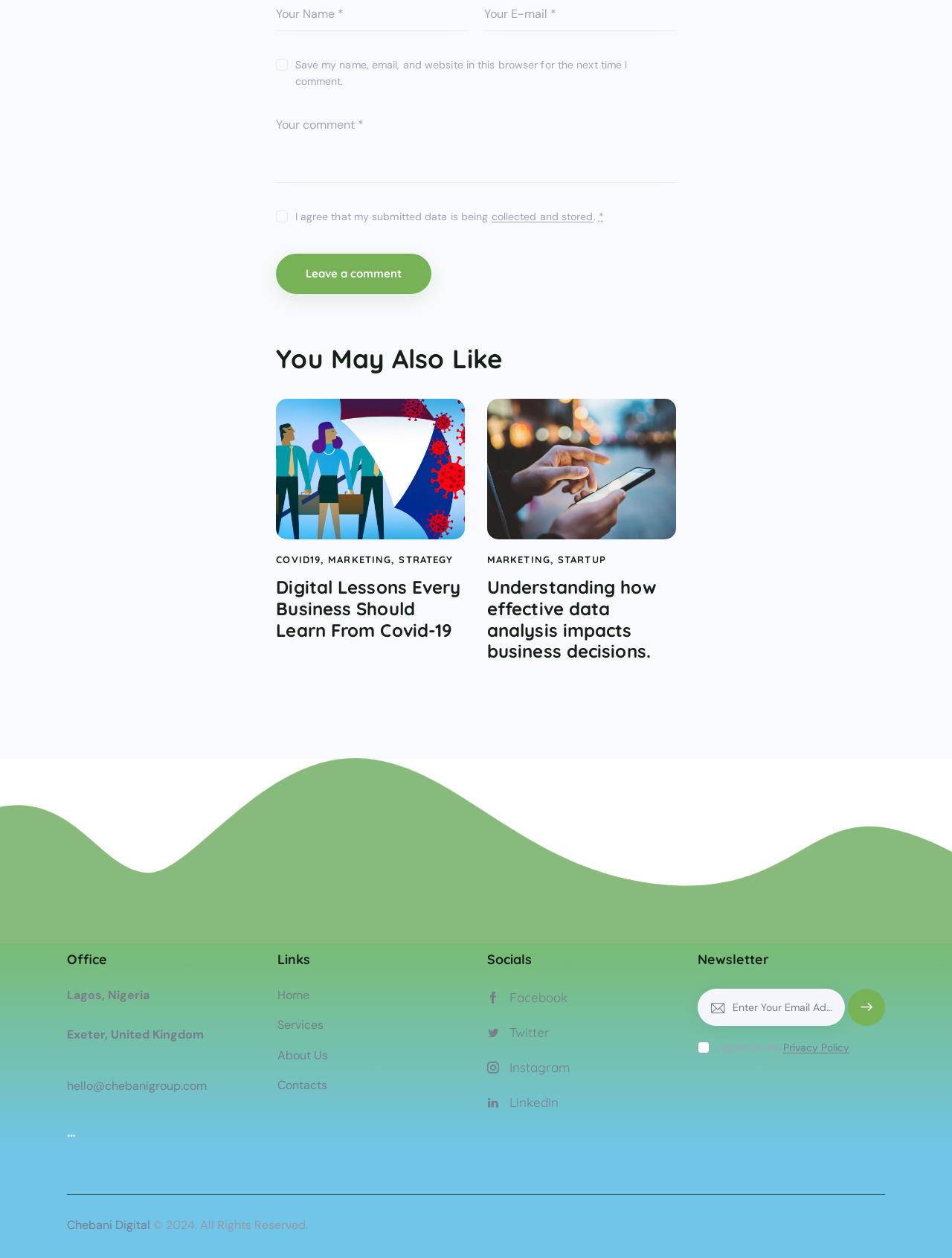What social media platforms are linked at the bottom?
Please use the image to provide an in-depth answer to the question.

The social media links at the bottom of the webpage include Facebook, Twitter, Instagram, and LinkedIn. These links allow users to access the website's social media profiles.